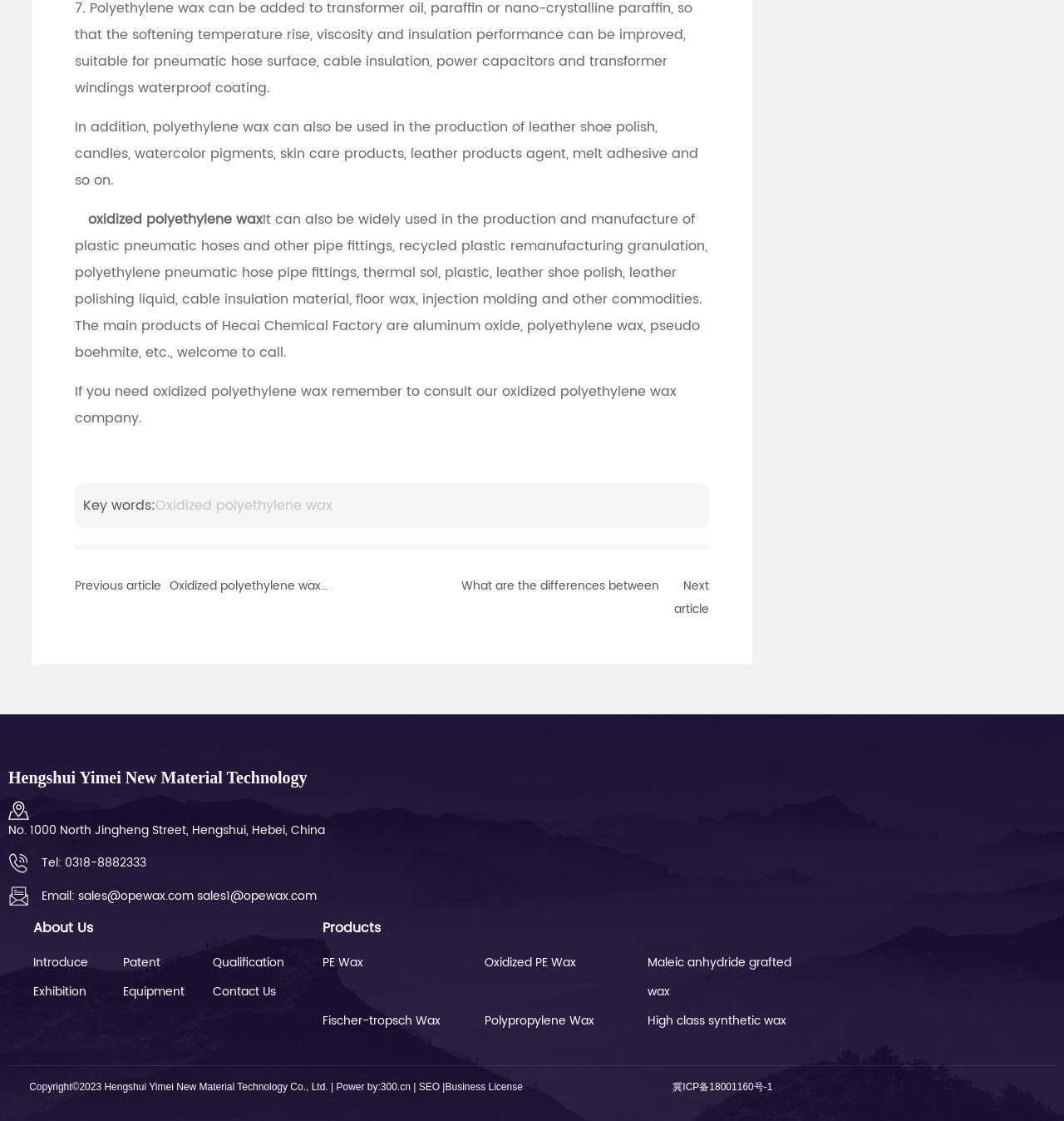What is the address of Hengshui Yimei New Material Technology?
Answer the question using a single word or phrase, according to the image.

No. 1000 North Jingheng Street, Hengshui, Hebei, China